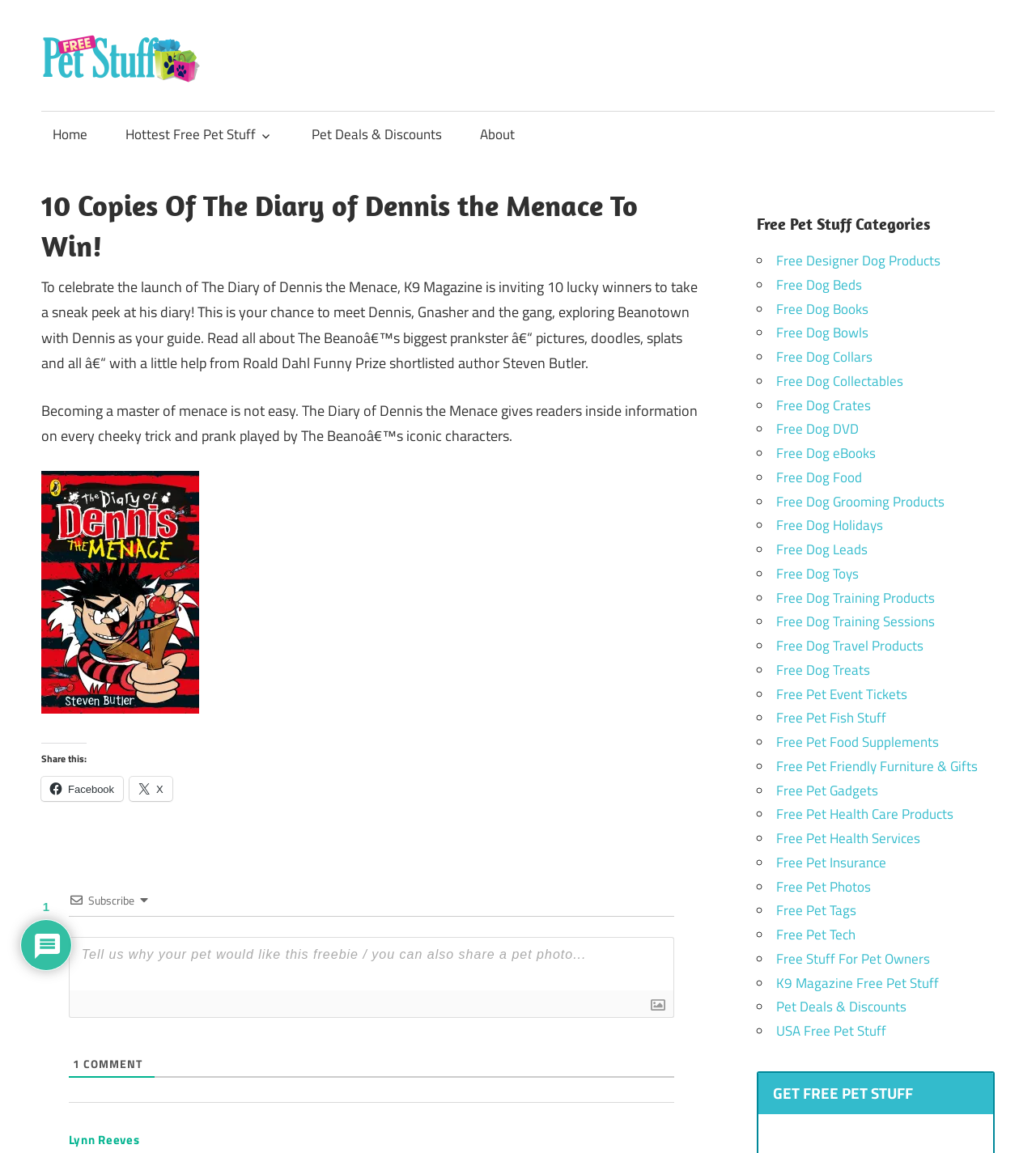Use a single word or phrase to answer the question:
Who is the author of The Diary of Dennis the Menace?

Steven Butler